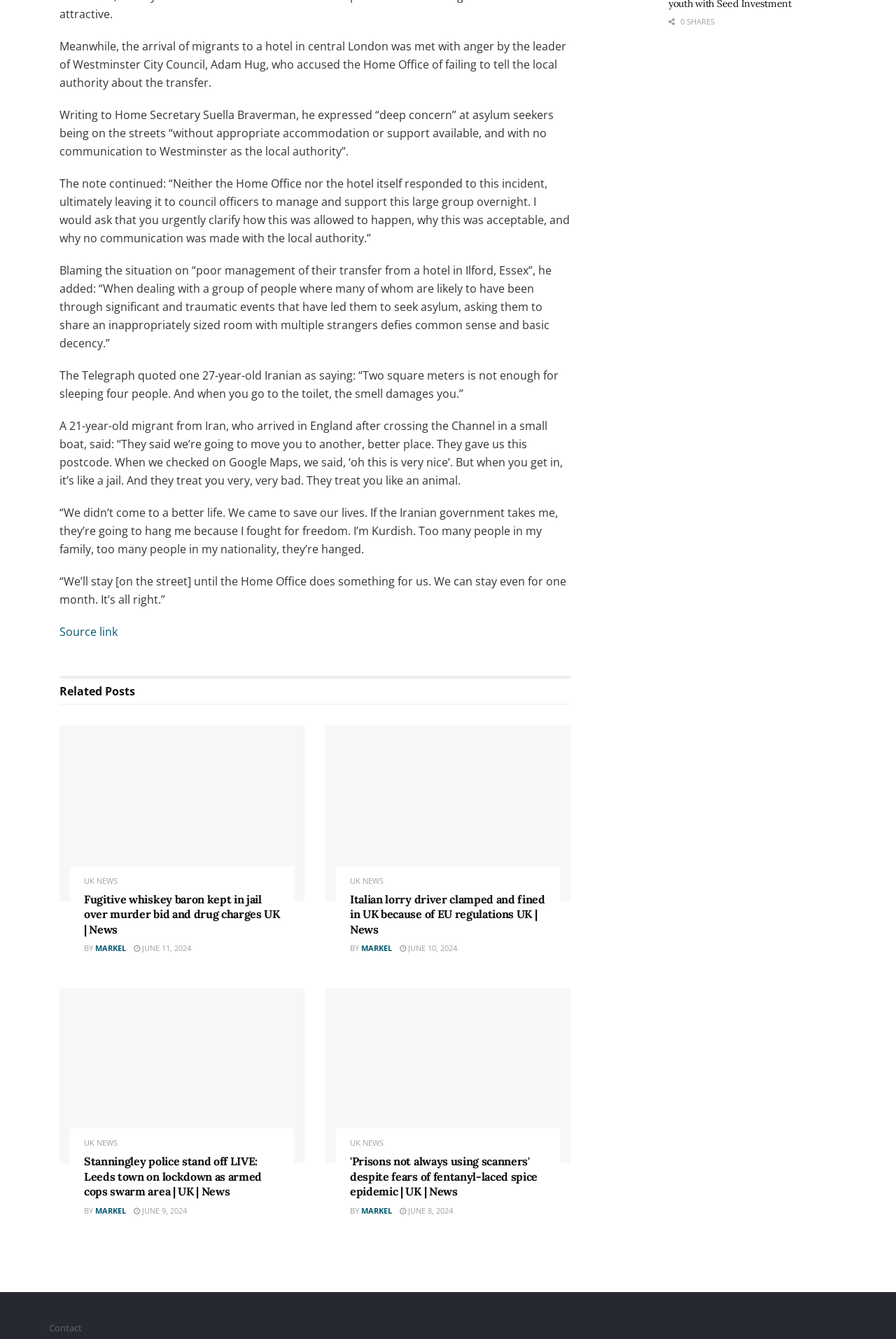Carefully observe the image and respond to the question with a detailed answer:
How many people are mentioned in the article?

The article mentions quotes from at least three individuals, including a 27-year-old Iranian and a 21-year-old migrant from Iran, suggesting that there are at least three people mentioned in the article.